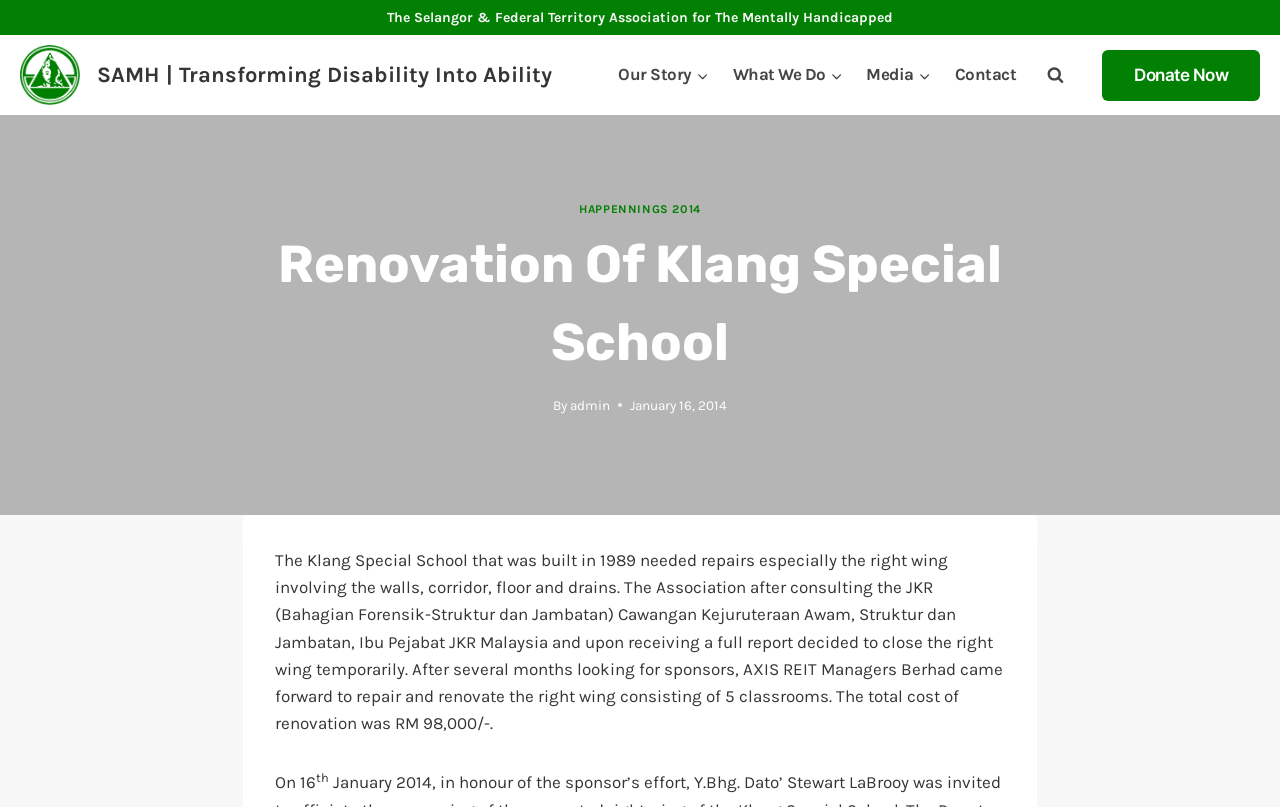Summarize the webpage in an elaborate manner.

The webpage is about the Renovation of Klang Special School by the Selangor & Federal Territory Association for The Mentally Handicapped (SAMH). At the top, there is a logo of SAMH, accompanied by a link to the organization's website. Below the logo, there is a primary navigation menu with links to "Our Story", "What We Do", "Media", and "Contact", each with an expandable child menu.

On the right side of the navigation menu, there is a button to view a search form. Next to it, there is a prominent call-to-action button to "Donate Now". 

The main content of the webpage is divided into two sections. The top section has a heading "Renovation Of Klang Special School" and a link to "HAPPENNINGS 2014". Below the heading, there is a brief description of the renovation project, including the date "January 16, 2014" and the details of the repairs needed. 

The bottom section of the main content provides more information about the renovation project, including the cost and the sponsor, AXIS REIT Managers Berhad. The text is divided into paragraphs, with a superscript notation at the end.